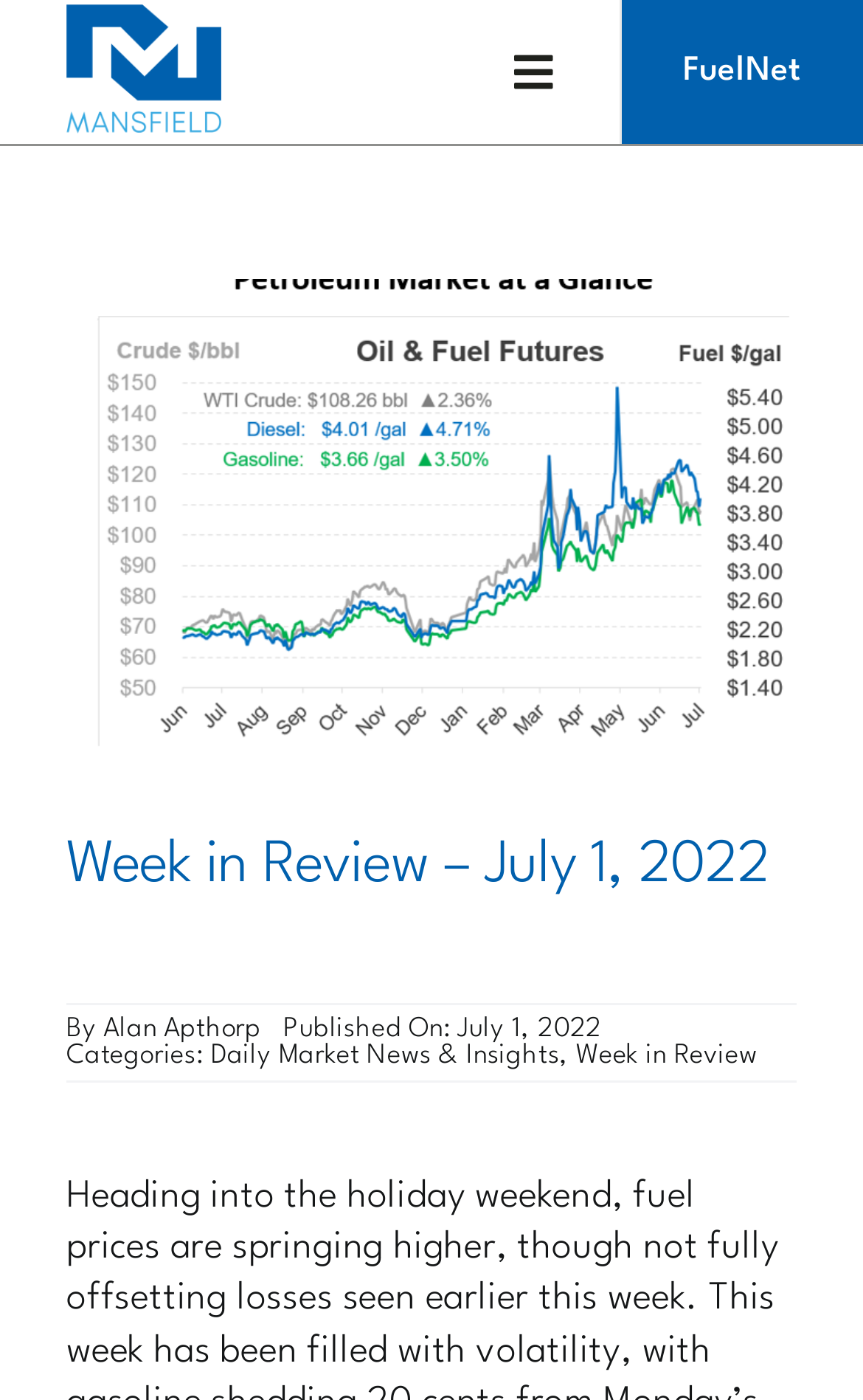What is the principal heading displayed on the webpage?

Week in Review – July 1, 2022